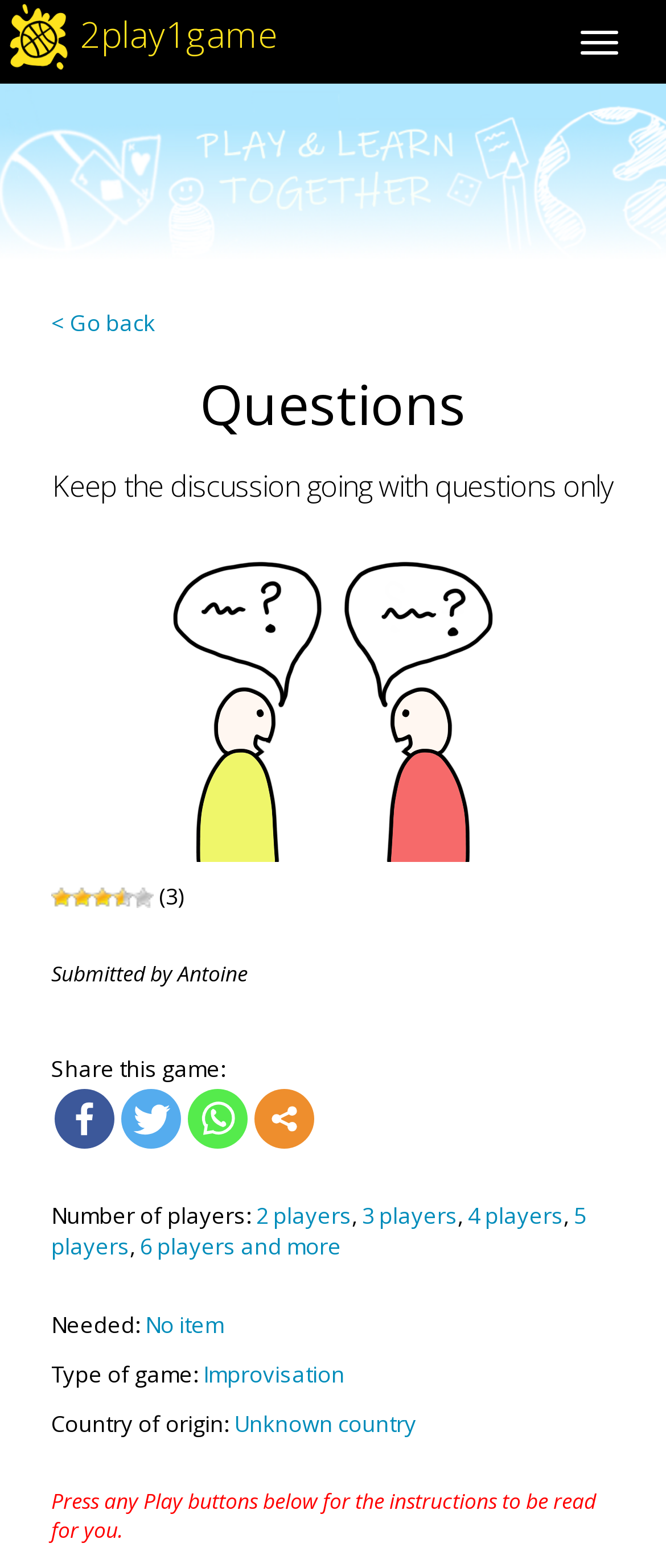Given the element description: "2play1game", predict the bounding box coordinates of this UI element. The coordinates must be four float numbers between 0 and 1, given as [left, top, right, bottom].

[0.005, 0.006, 0.415, 0.037]